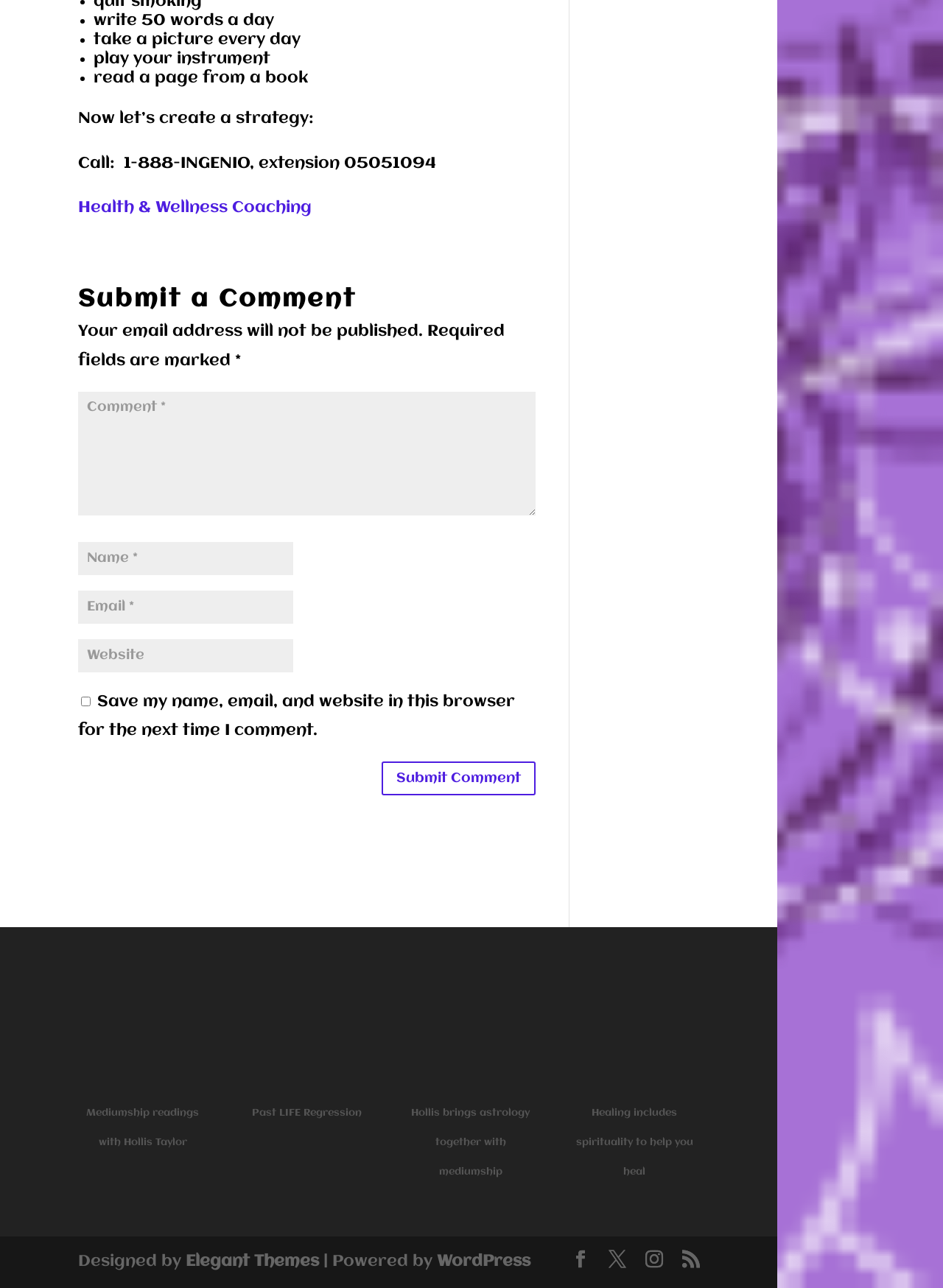Use one word or a short phrase to answer the question provided: 
What is the topic of the figure with the image 'mediumship'?

Mediumship readings with Hollis Taylor